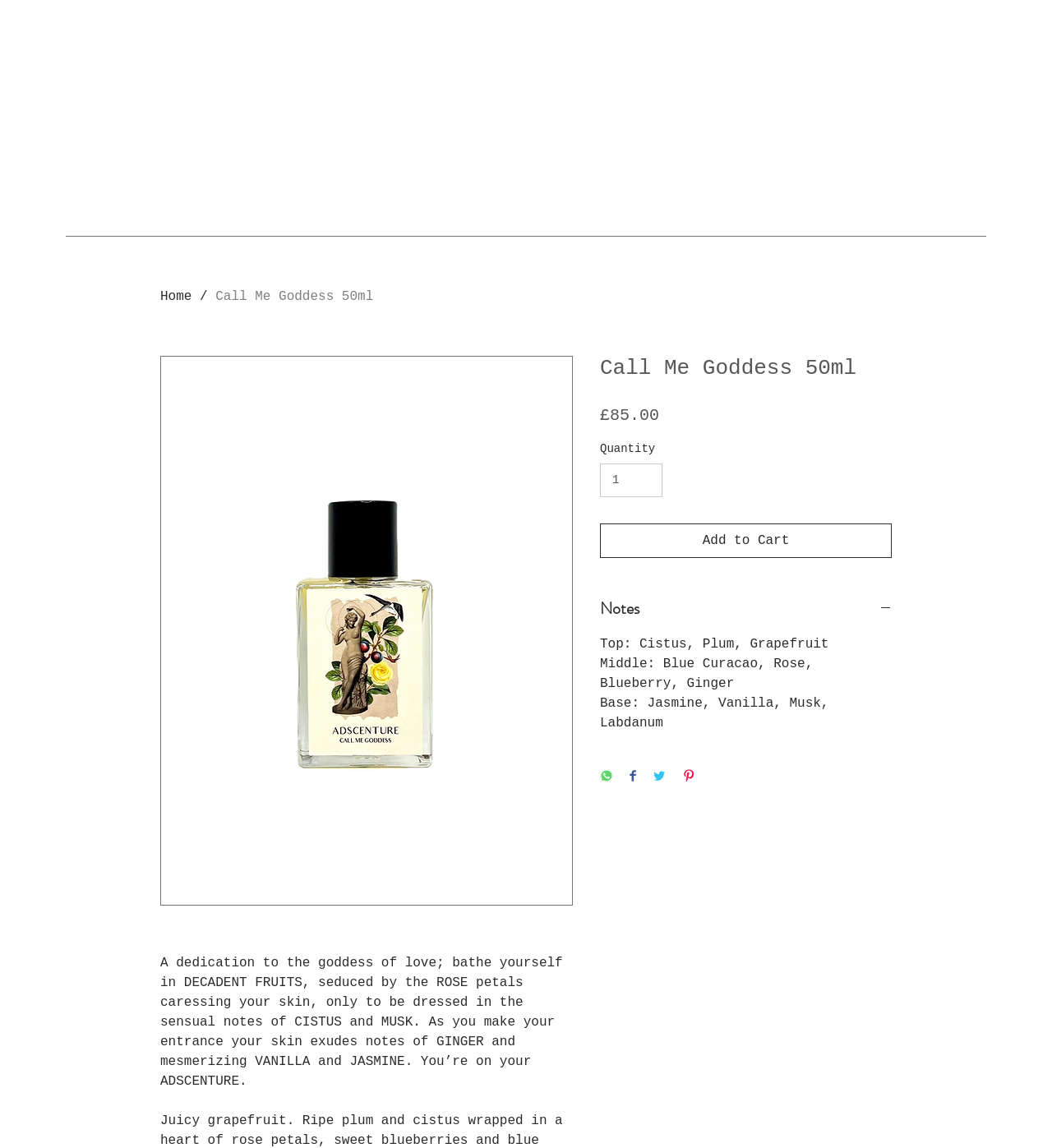Please find the bounding box coordinates for the clickable element needed to perform this instruction: "Add to Cart".

[0.57, 0.456, 0.848, 0.486]